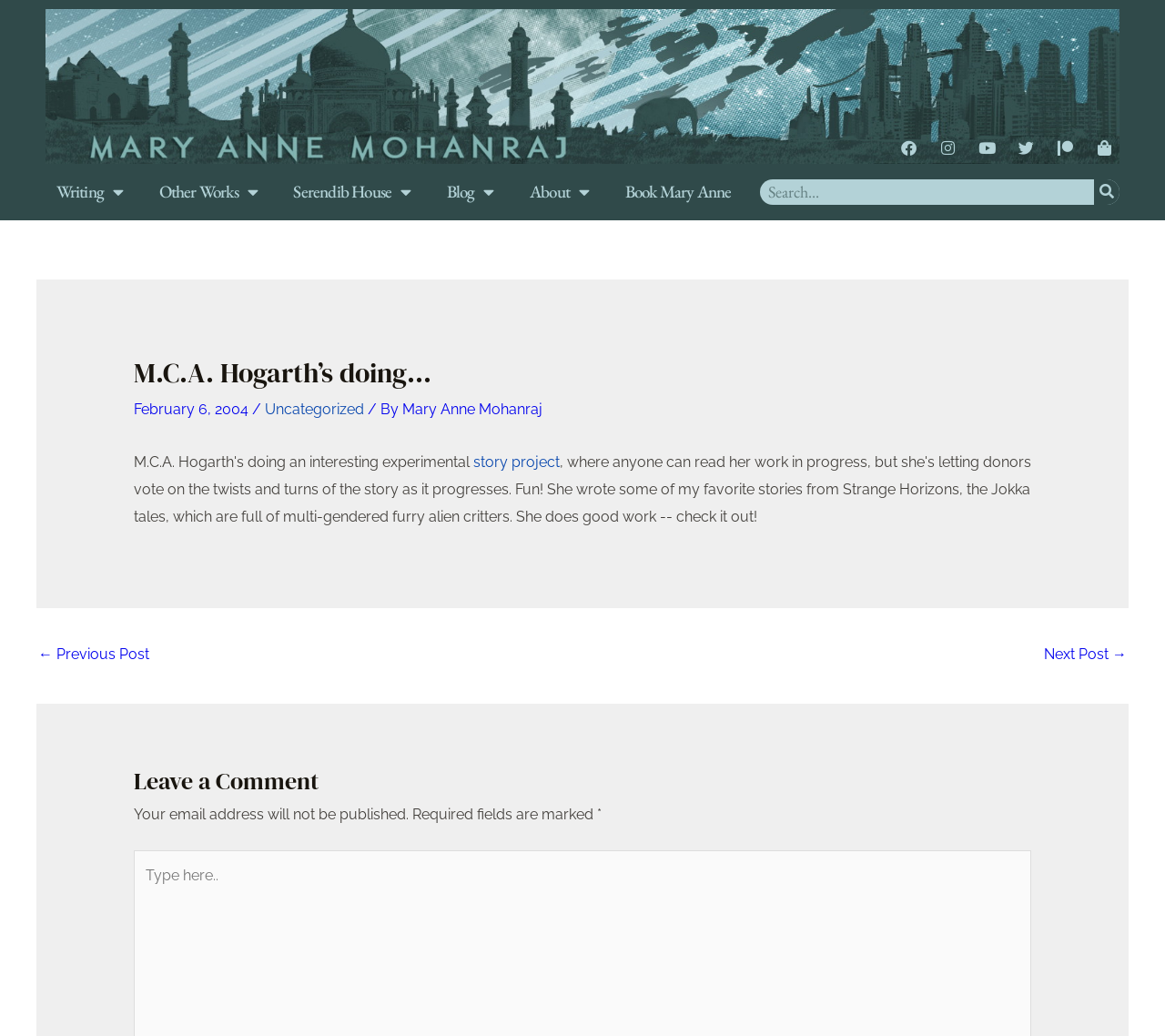Find the bounding box of the UI element described as follows: "Other Works".

[0.121, 0.16, 0.236, 0.211]